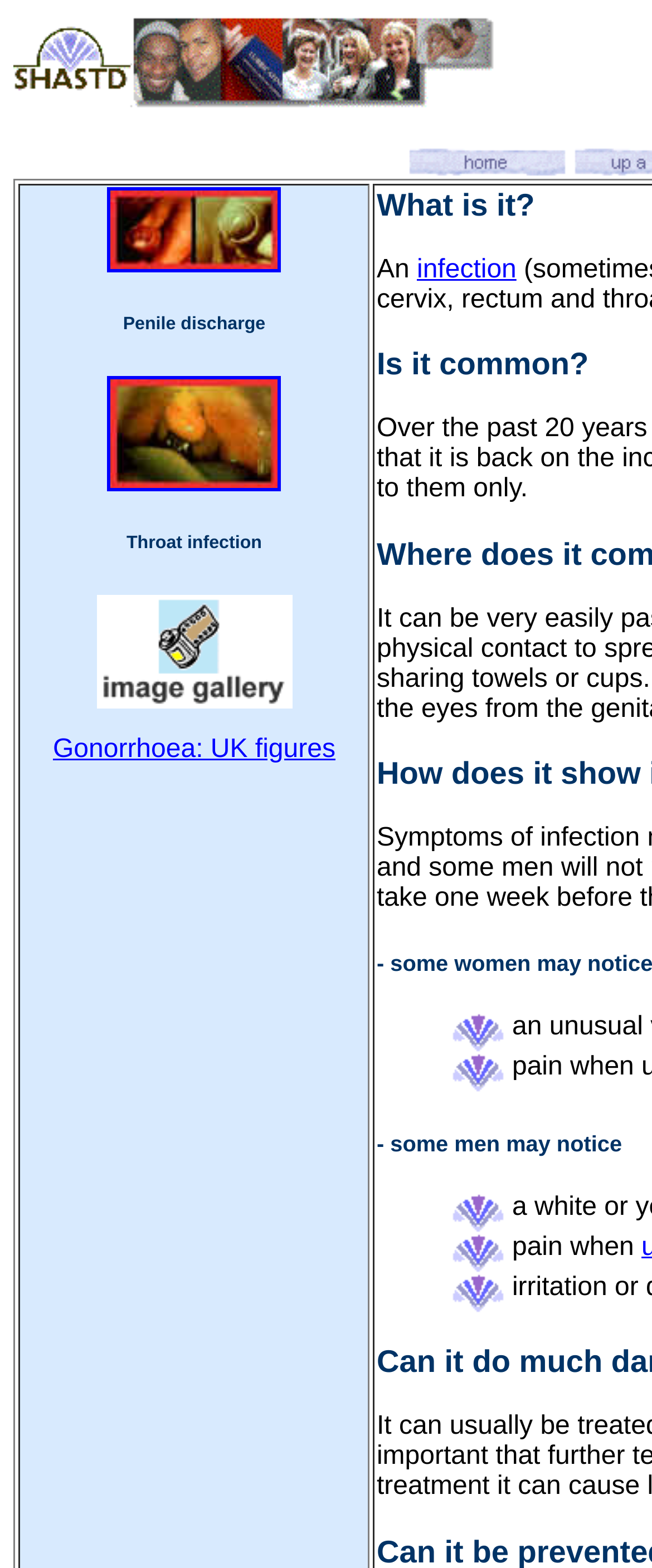What is the purpose of the 'bullet' images?
Answer the question with detailed information derived from the image.

The 'bullet' images are used to indicate list items, as they are placed next to the text elements and have a consistent layout and design.